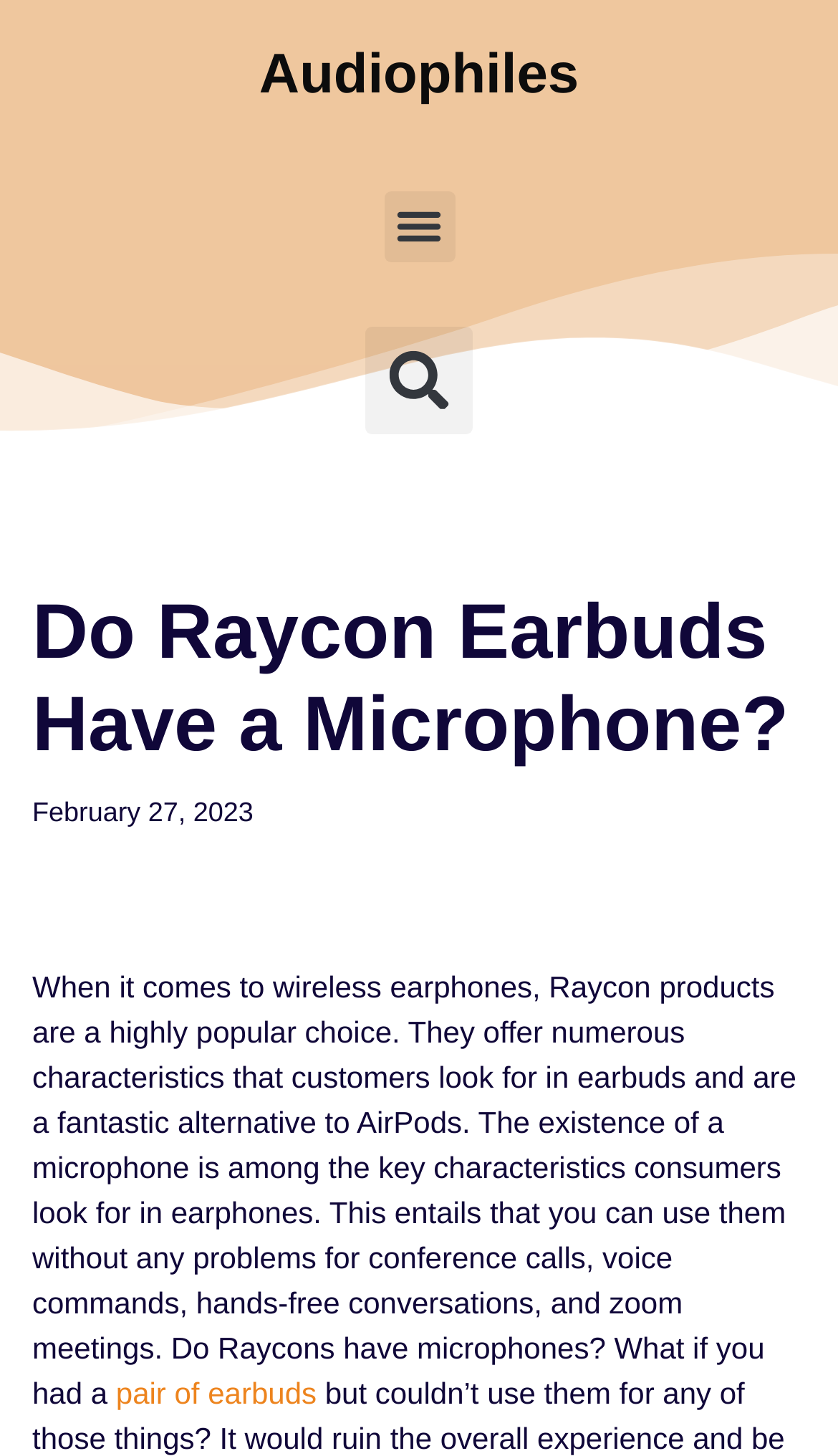Find the bounding box of the web element that fits this description: "Skip to content".

[0.0, 0.047, 0.077, 0.077]